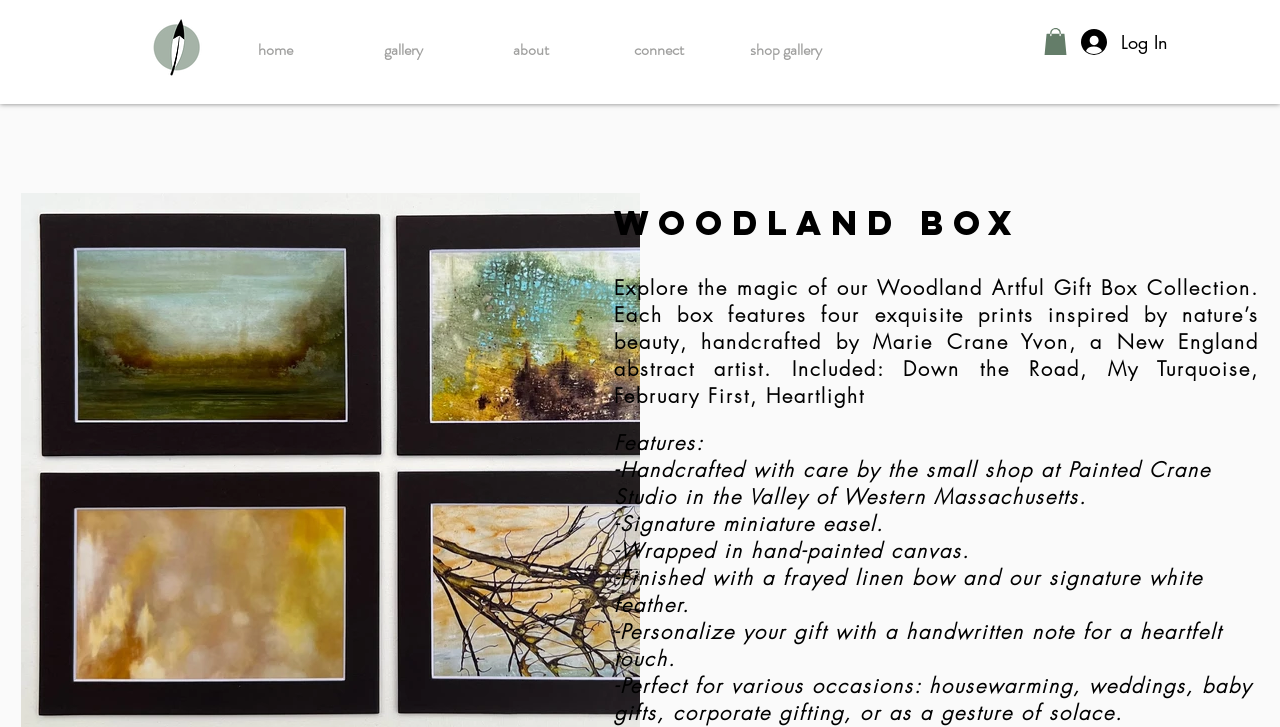Provide a one-word or one-phrase answer to the question:
What is the name of the artist behind the Woodland Artful Gift Box Collection?

Marie Crane Yvon